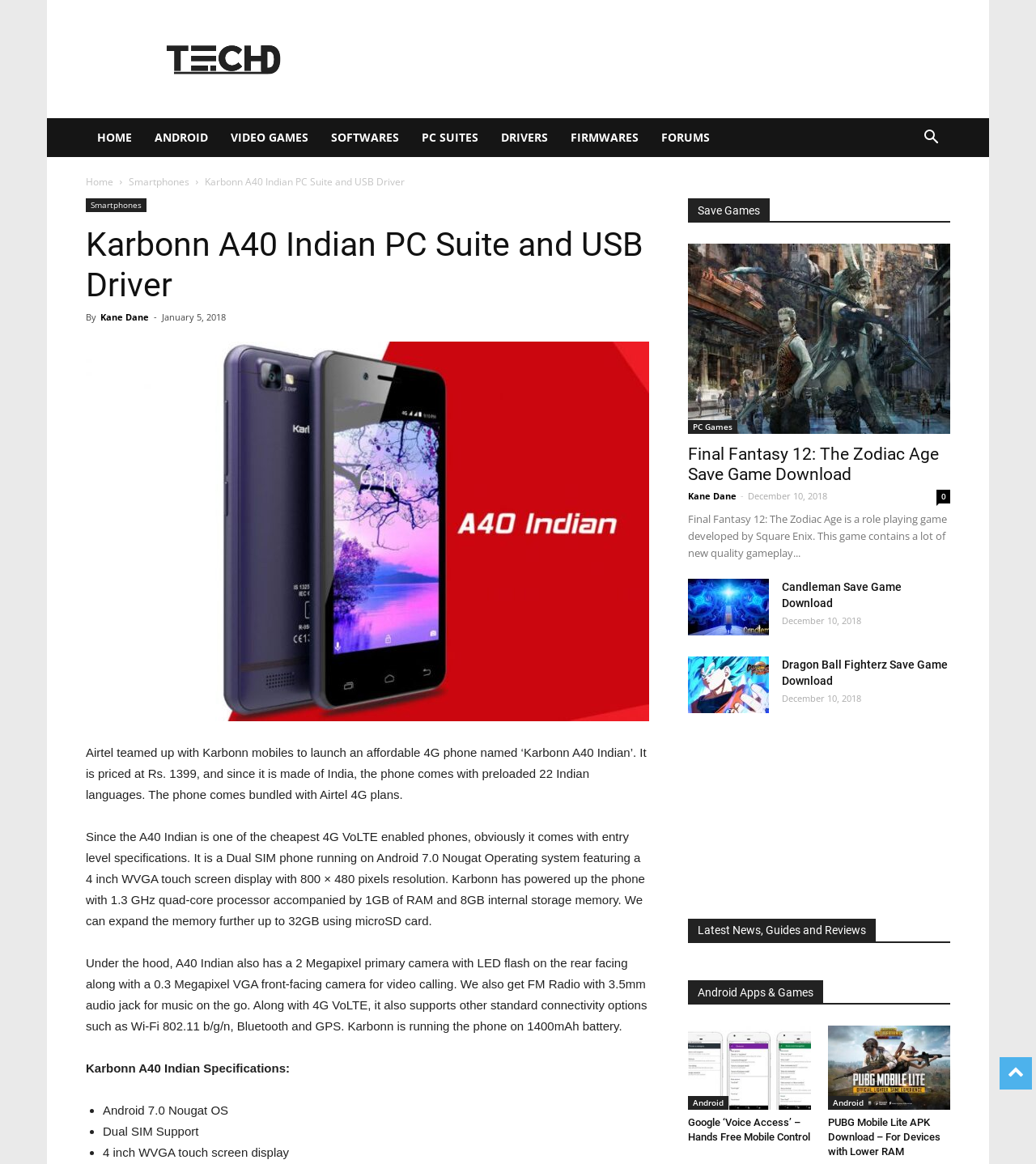How much internal storage memory does the Karbonn A40 Indian smartphone have?
Use the image to give a comprehensive and detailed response to the question.

I found the answer by reading the text 'Karbonn has powered up the phone with 1.3 GHz quad-core processor accompanied by 1GB of RAM and 8GB internal storage memory.'